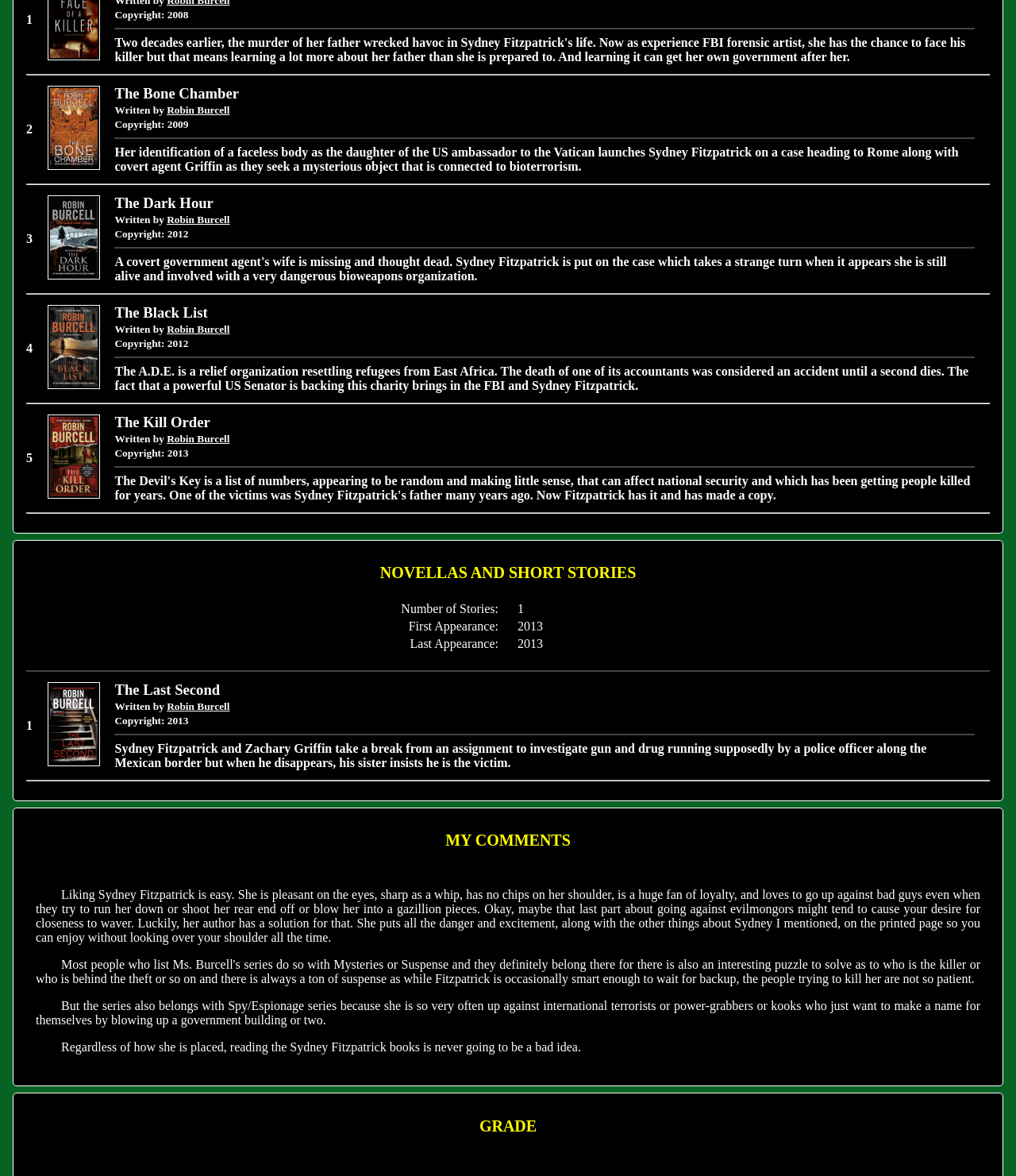Given the description "title="The Kill Order"", provide the bounding box coordinates of the corresponding UI element.

[0.047, 0.414, 0.098, 0.426]